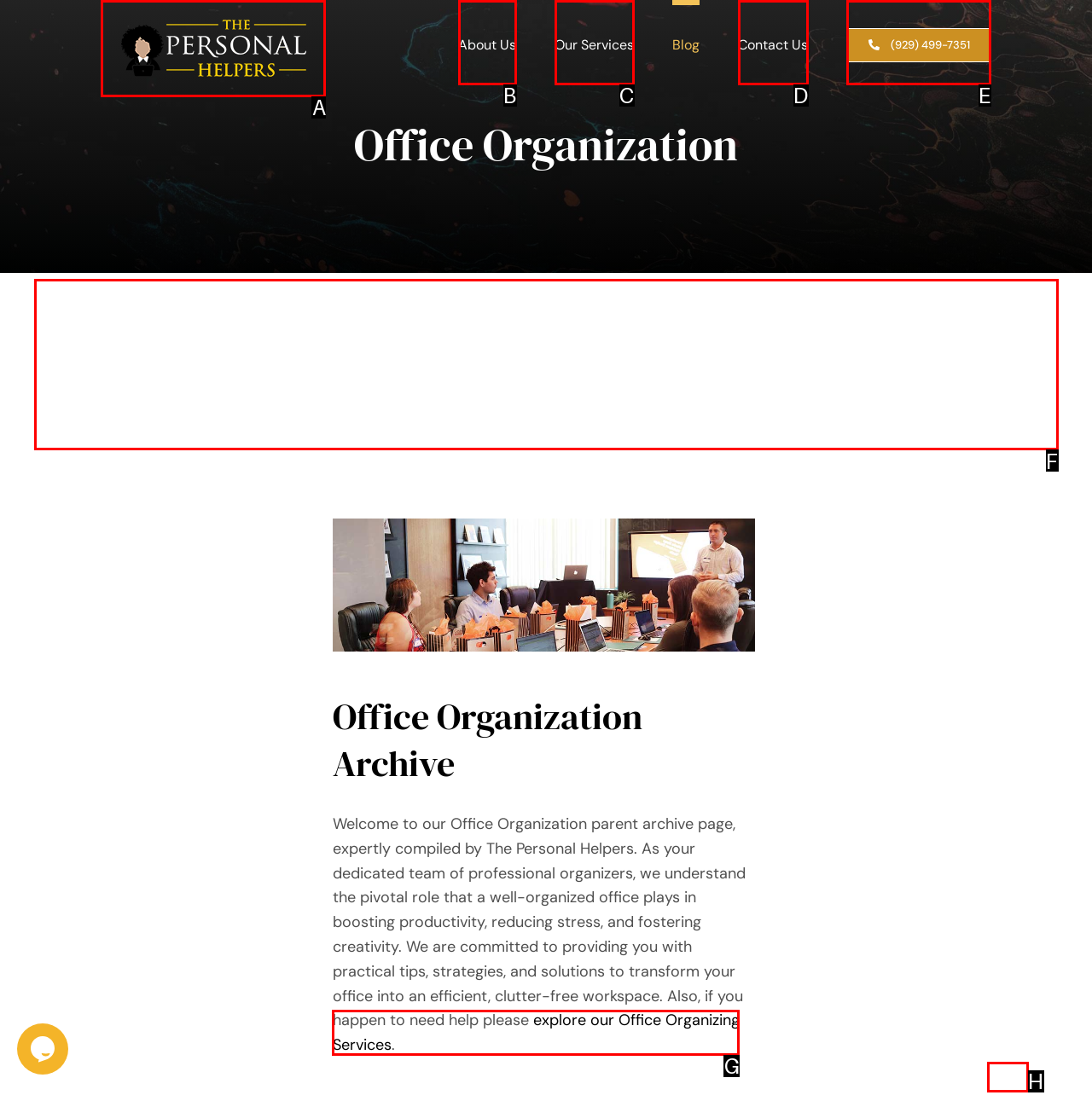Identify the option that corresponds to: alt="The Personal Helpers Logo"
Respond with the corresponding letter from the choices provided.

A